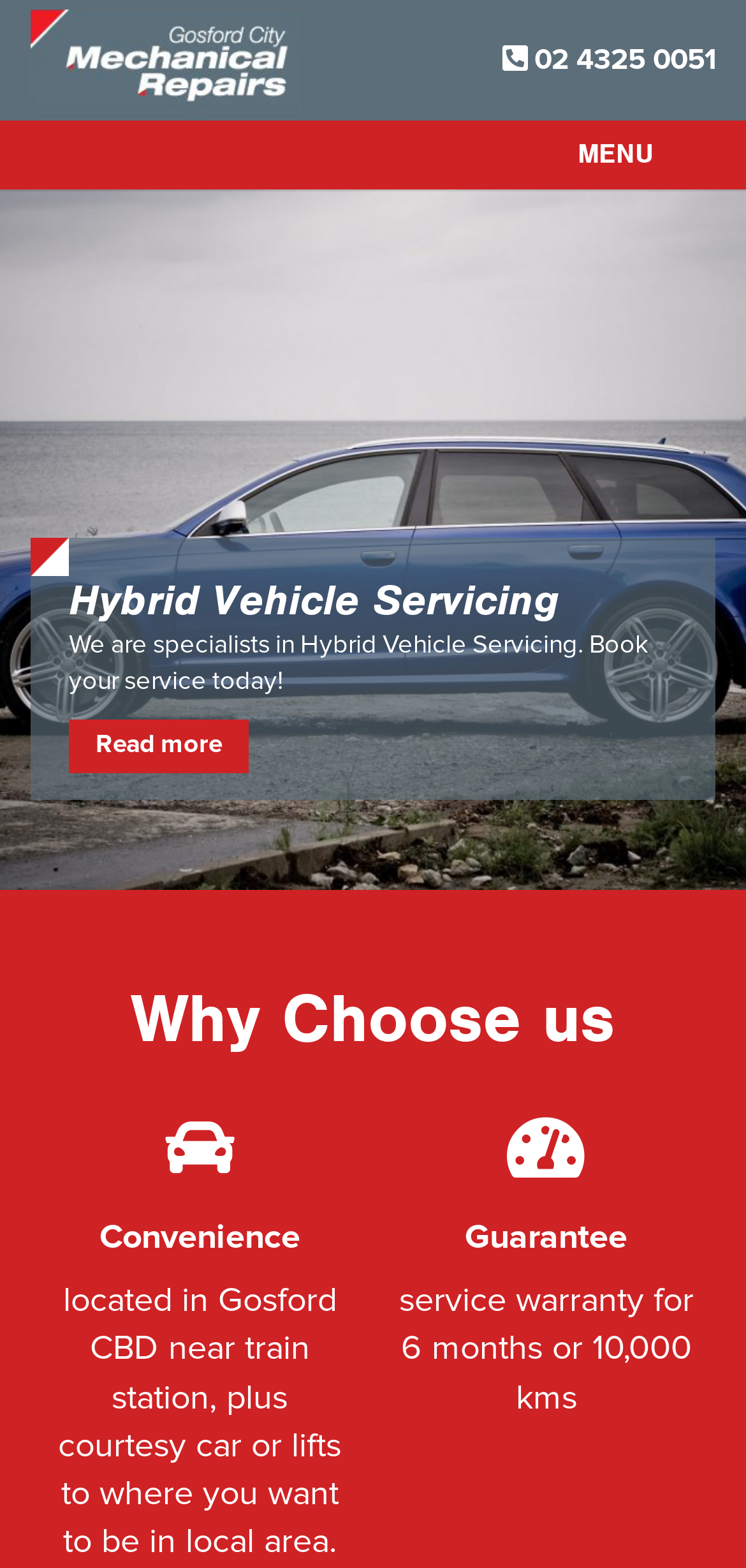Reply to the question with a brief word or phrase: How many 'Read more' links are on the webpage?

2